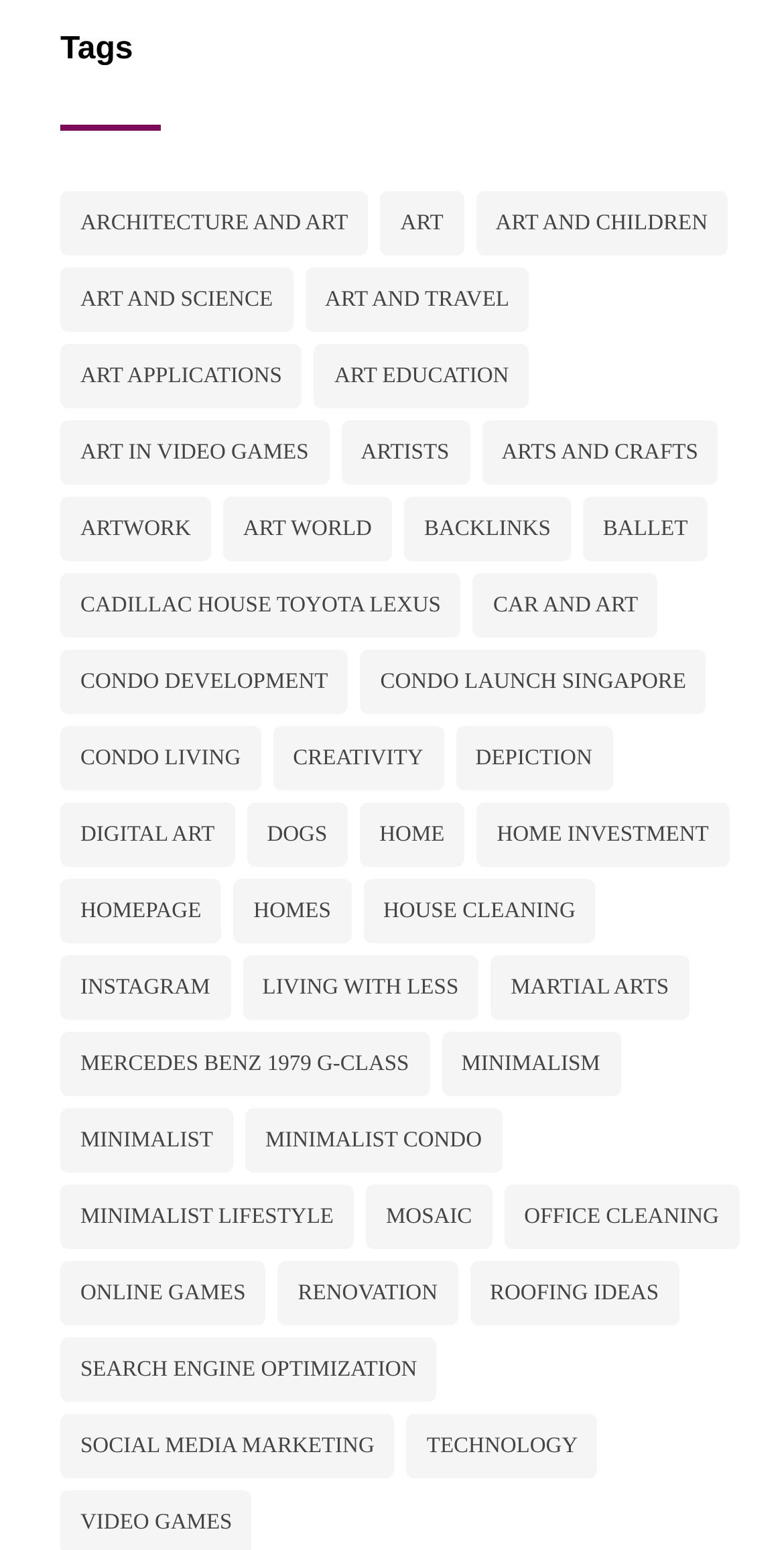Identify the bounding box coordinates of the clickable section necessary to follow the following instruction: "learn about art education". The coordinates should be presented as four float numbers from 0 to 1, i.e., [left, top, right, bottom].

[0.401, 0.222, 0.675, 0.264]